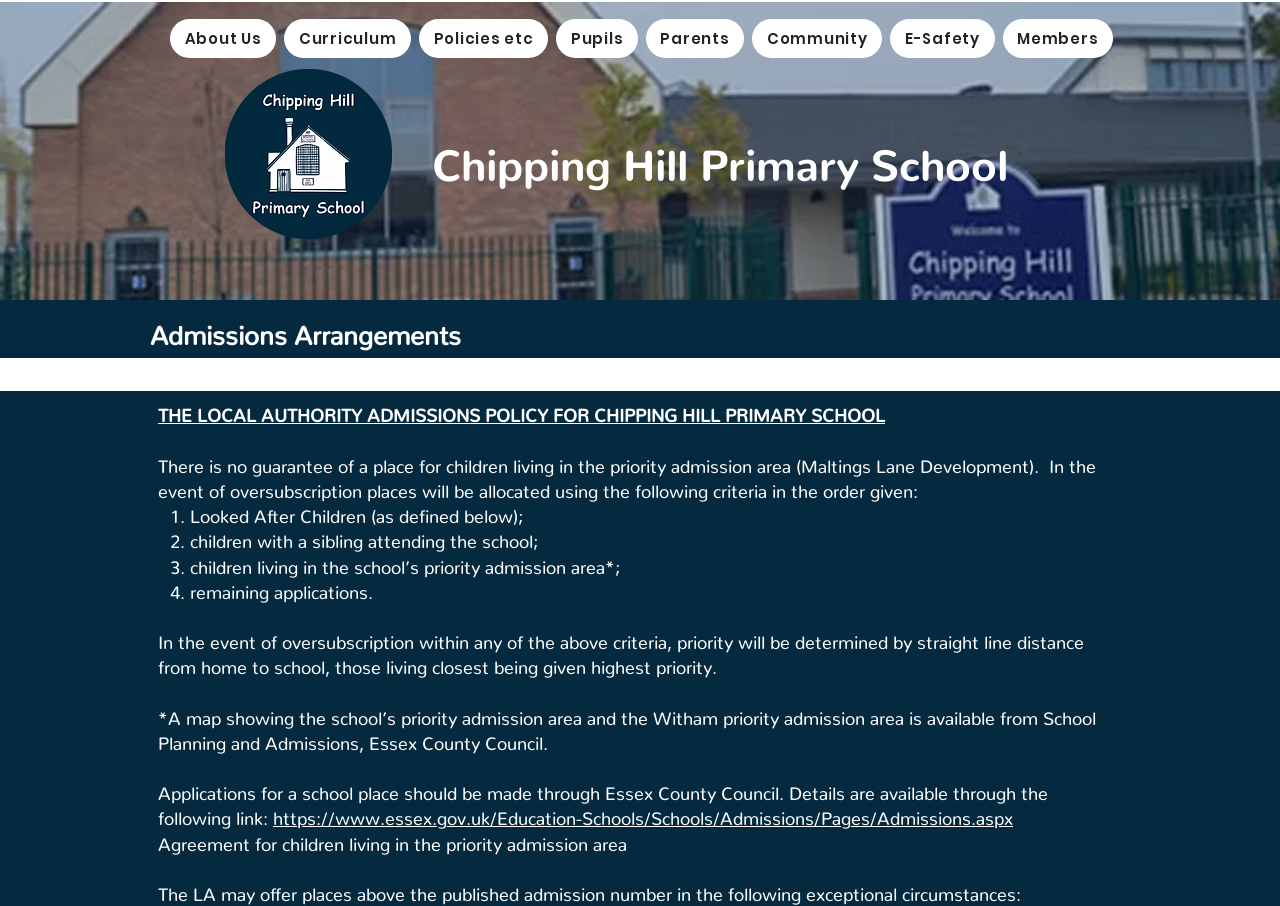Use a single word or phrase to answer this question: 
What is the purpose of the map showing the school’s priority admission area?

To show the priority admission area